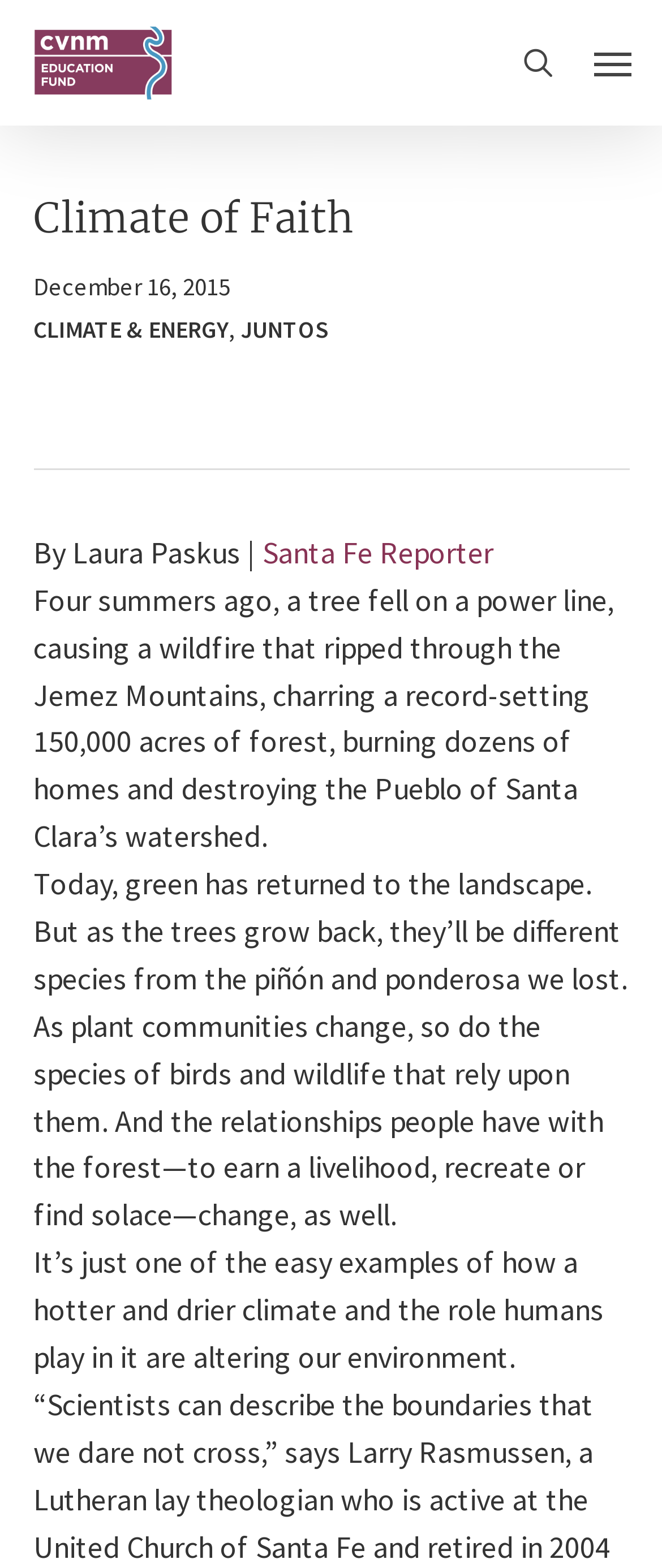Provide a comprehensive caption for the webpage.

The webpage is about the "Climate of Faith" and is related to the CVNM - Education Fund. At the top left, there is a link to "CVNM - Education Fund" accompanied by an image with the same name. On the top right, there is a search link and a navigation menu link that is not expanded. 

Below the top section, there is a prominent heading "Climate of Faith" that spans almost the entire width of the page. Underneath the heading, there is a date "December 16, 2015" on the left side. On the same line, there are two links, "CLIMATE & ENERGY" and "JUNTOS", with the latter having a dropdown section. 

In the dropdown section of "JUNTOS", there is an article with a byline "By Laura Paskus | Santa Fe Reporter". The article discusses a wildfire that occurred in the Jemez Mountains, its impact on the environment, and how the changing climate is altering the ecosystem. The article is divided into three paragraphs, with the first describing the wildfire, the second describing the changes in the forest, and the third highlighting the impact of climate change on the environment.